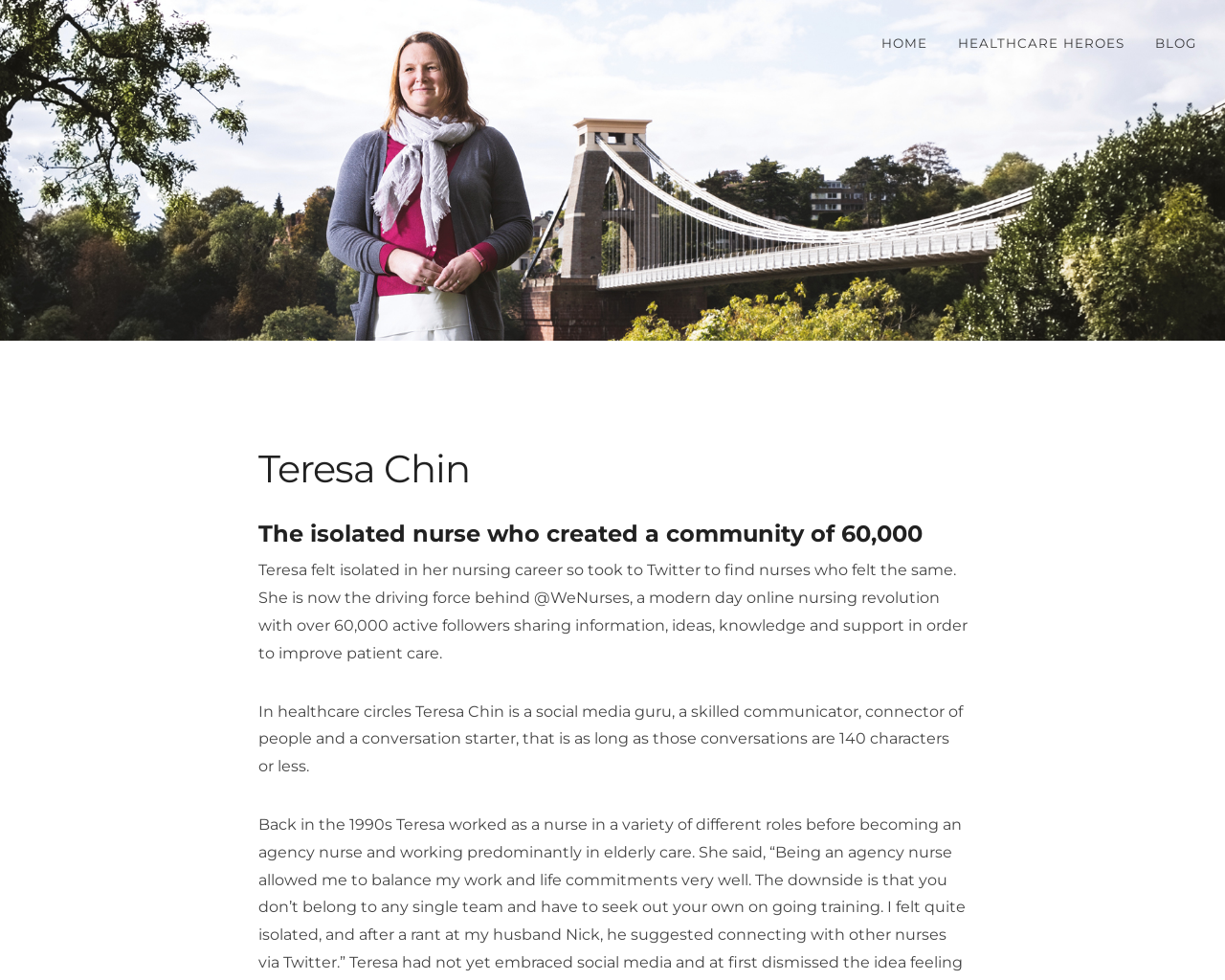What is the name of the social media platform used by Teresa Chin?
Examine the image and provide an in-depth answer to the question.

The webpage mentions that Teresa Chin 'took to Twitter to find nurses who felt the same', indicating that Twitter is the social media platform used by Teresa Chin.